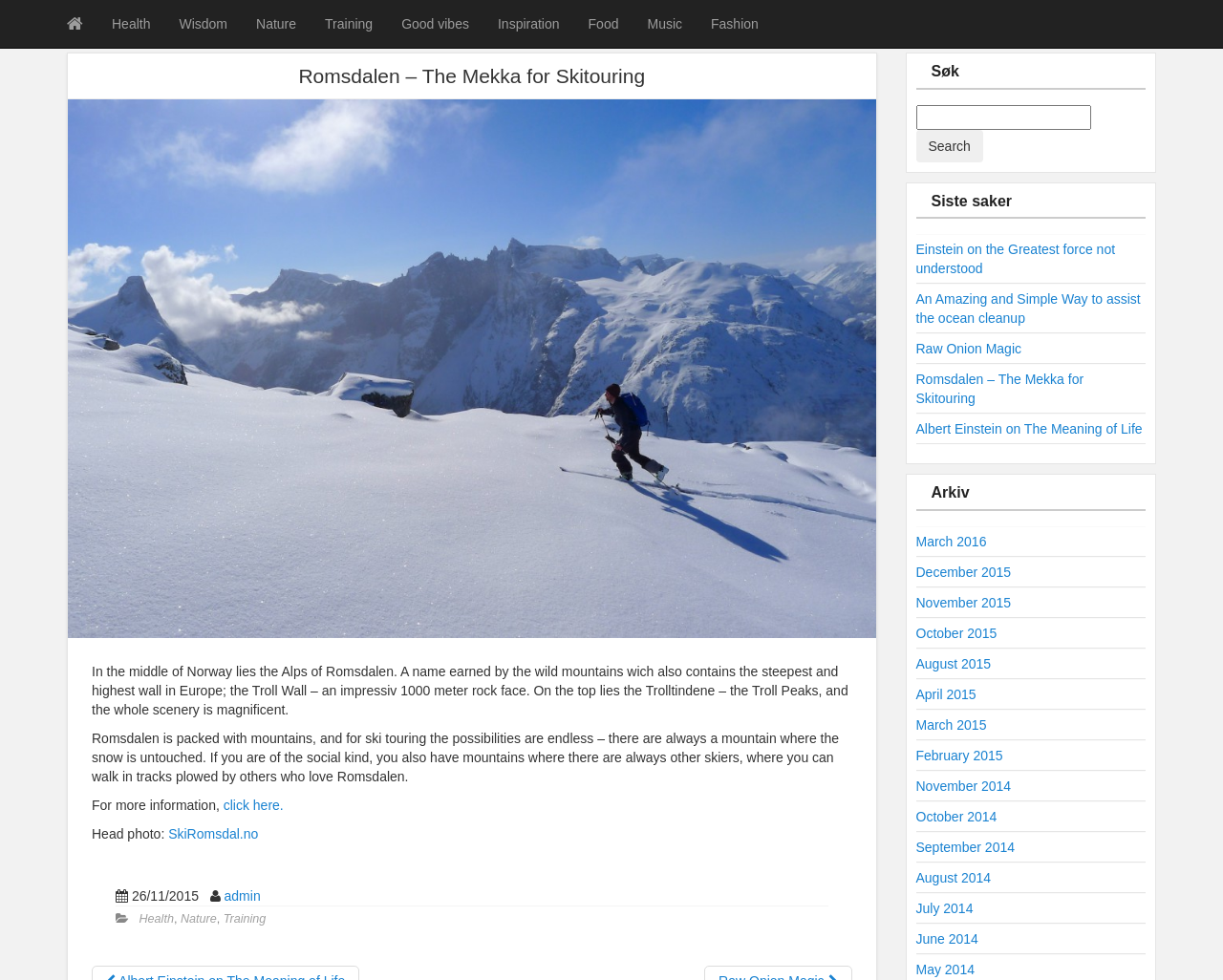Find the bounding box coordinates of the element you need to click on to perform this action: 'Read the article 'Einstein on the Greatest force not understood''. The coordinates should be represented by four float values between 0 and 1, in the format [left, top, right, bottom].

[0.749, 0.247, 0.912, 0.282]